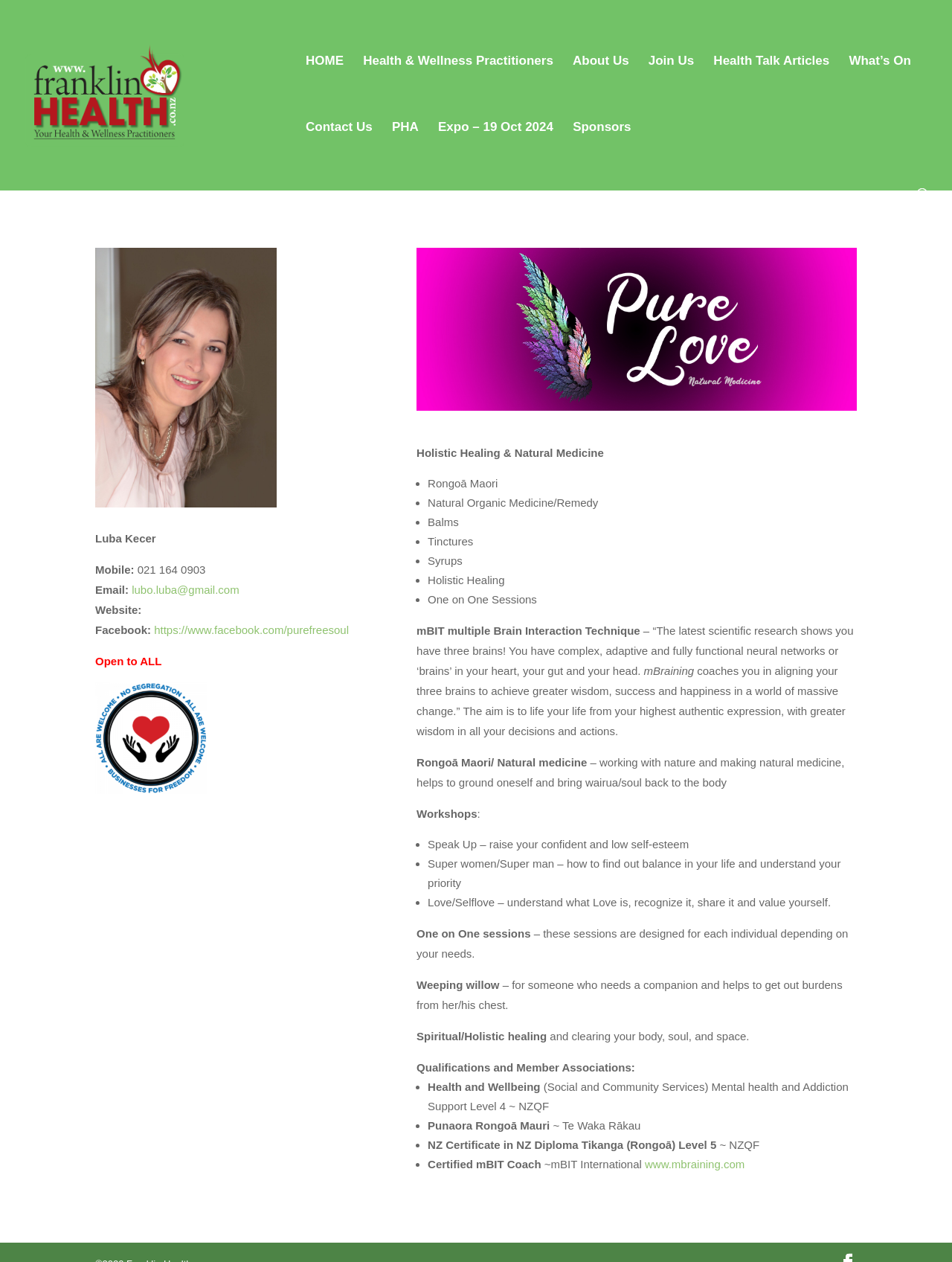Please give the bounding box coordinates of the area that should be clicked to fulfill the following instruction: "Visit the Facebook page of Pure Free Soul". The coordinates should be in the format of four float numbers from 0 to 1, i.e., [left, top, right, bottom].

[0.162, 0.494, 0.366, 0.504]